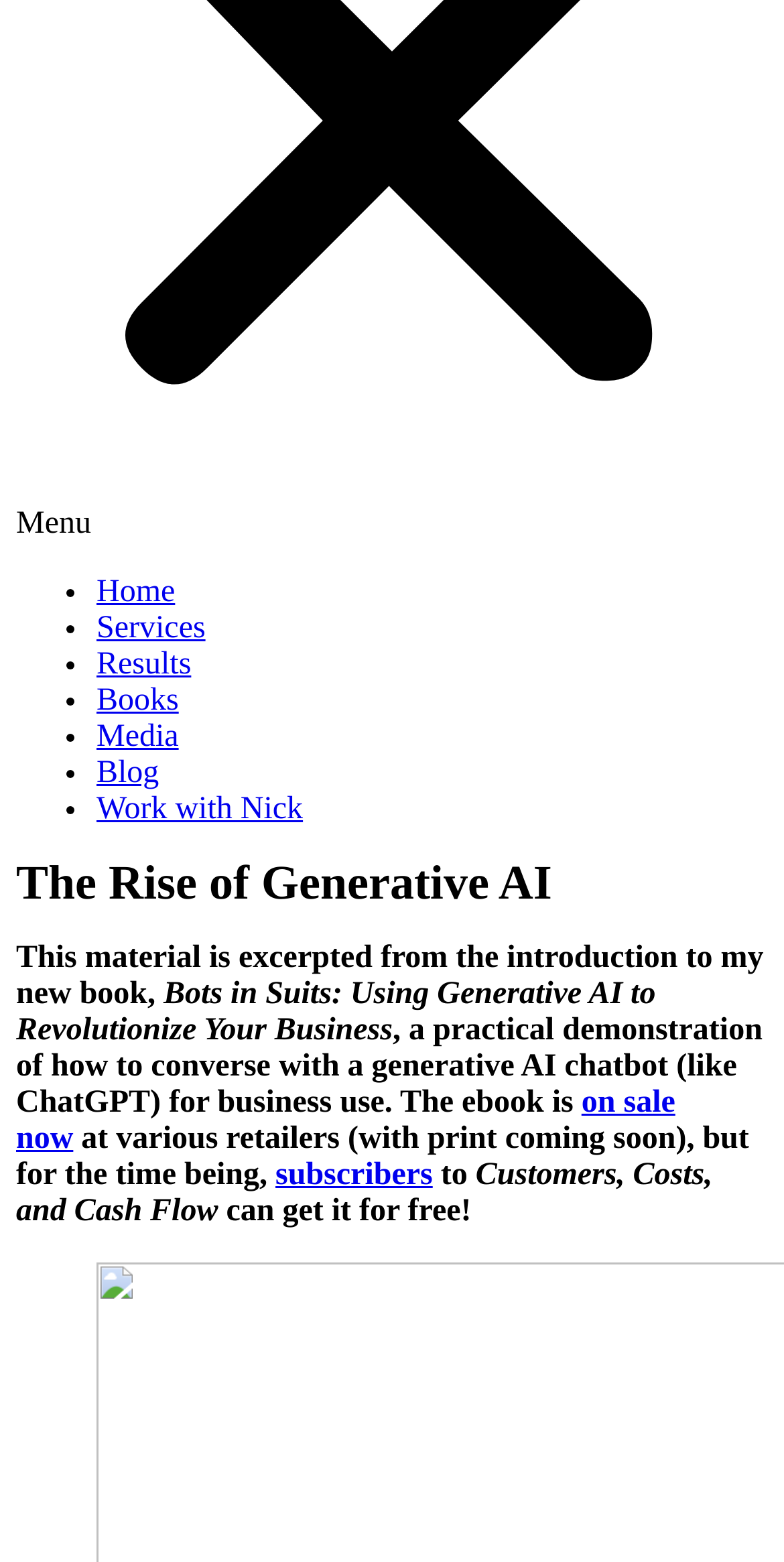Using the element description: "Books", determine the bounding box coordinates for the specified UI element. The coordinates should be four float numbers between 0 and 1, [left, top, right, bottom].

[0.123, 0.438, 0.228, 0.459]